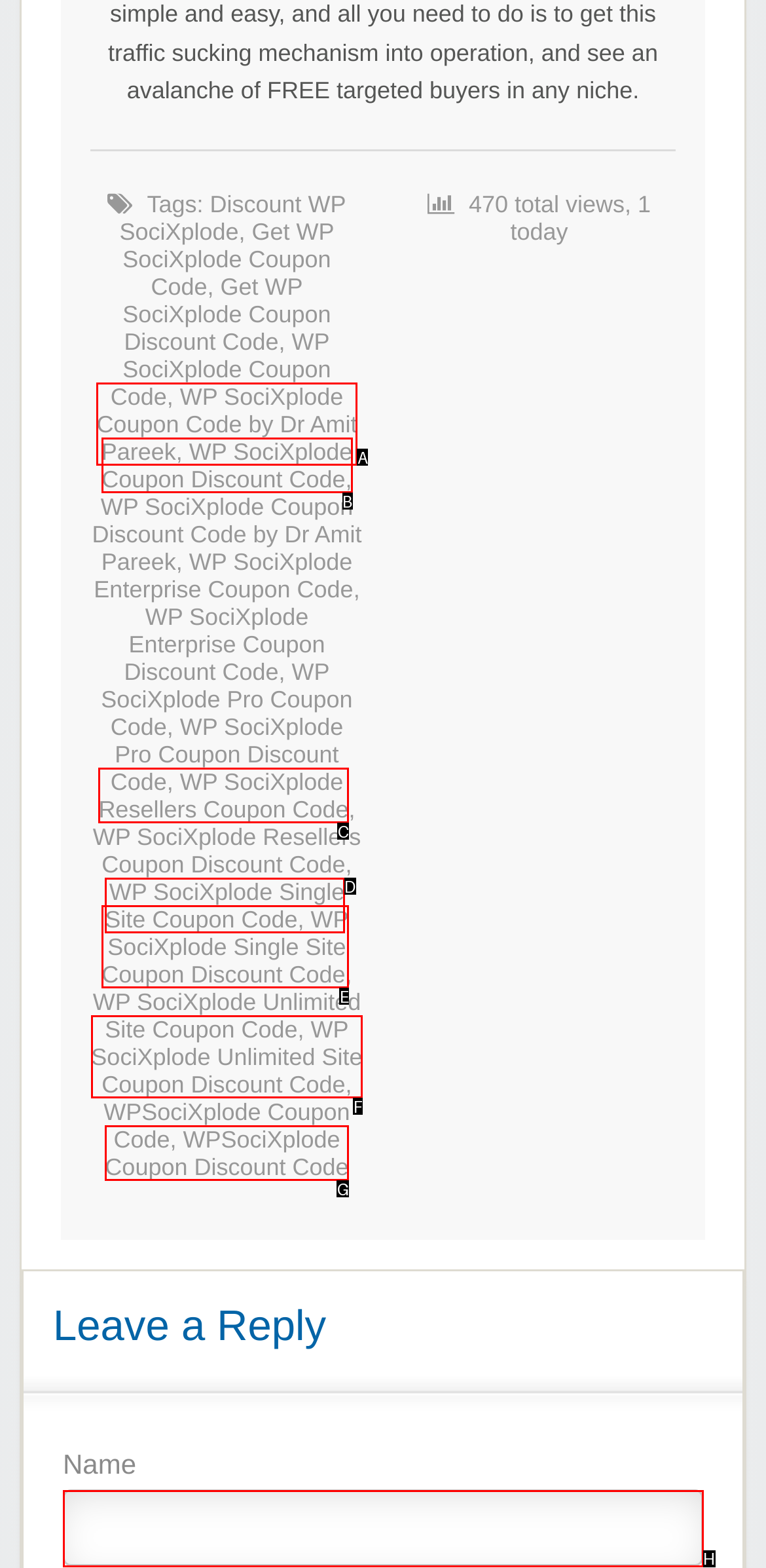Tell me which one HTML element best matches the description: parent_node: Name name="author" Answer with the option's letter from the given choices directly.

H